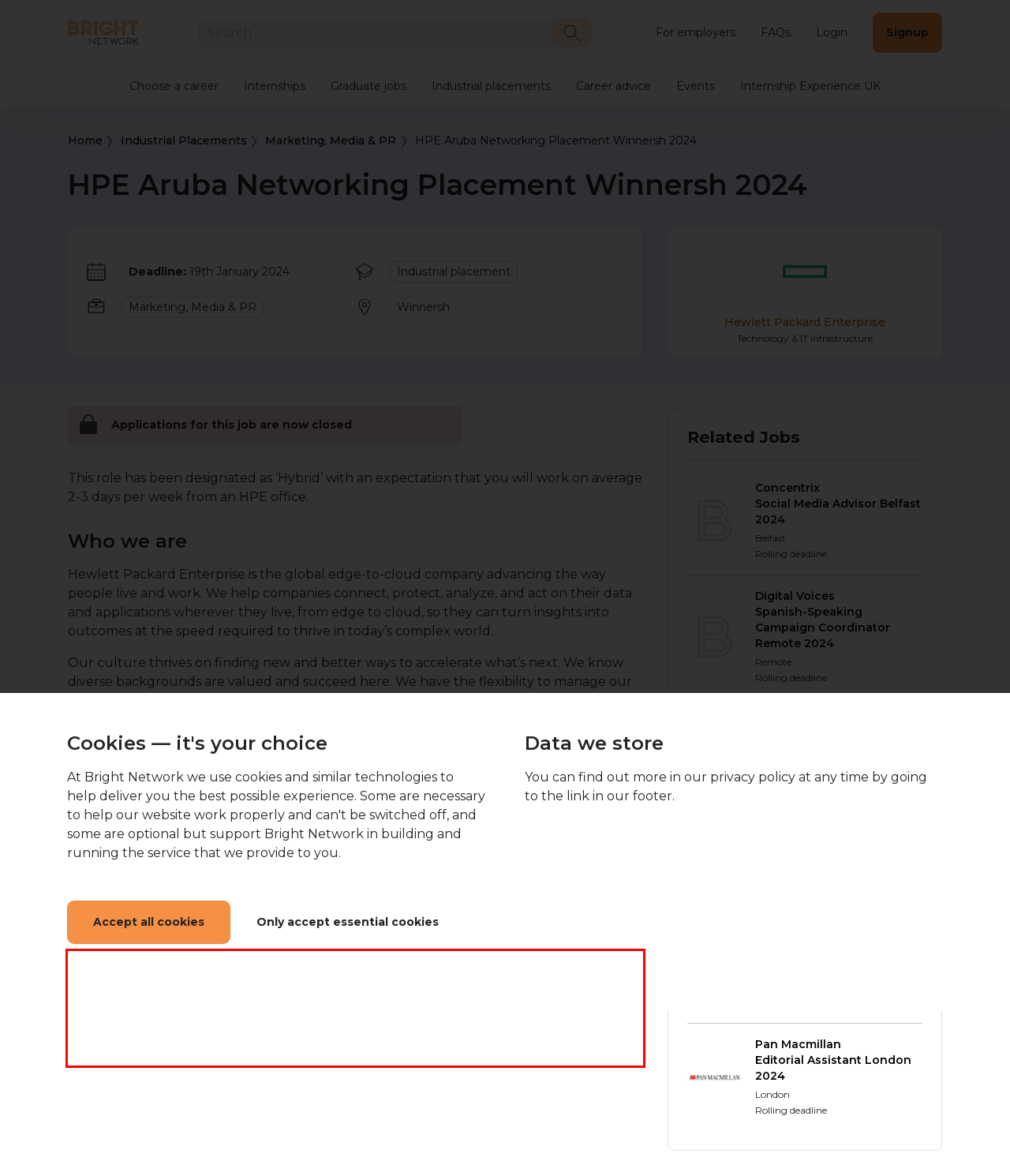Using the provided screenshot, read and generate the text content within the red-bordered area.

HPE Aruba Networking UKI Marketing seeks a Marcoms Intern. Whether you’re looking for an internship or to start your professional career, if you're eager to work within marketing and if you'd like to own end-to-end campaigns, please apply! You'll help create and deliver an integrated campaigns and events (face-face & Virtual) working with the UKI & EMEA Marketing team, UKI Sales & external agencies. This is a hands-on role incorporating execution of campaigns and events.